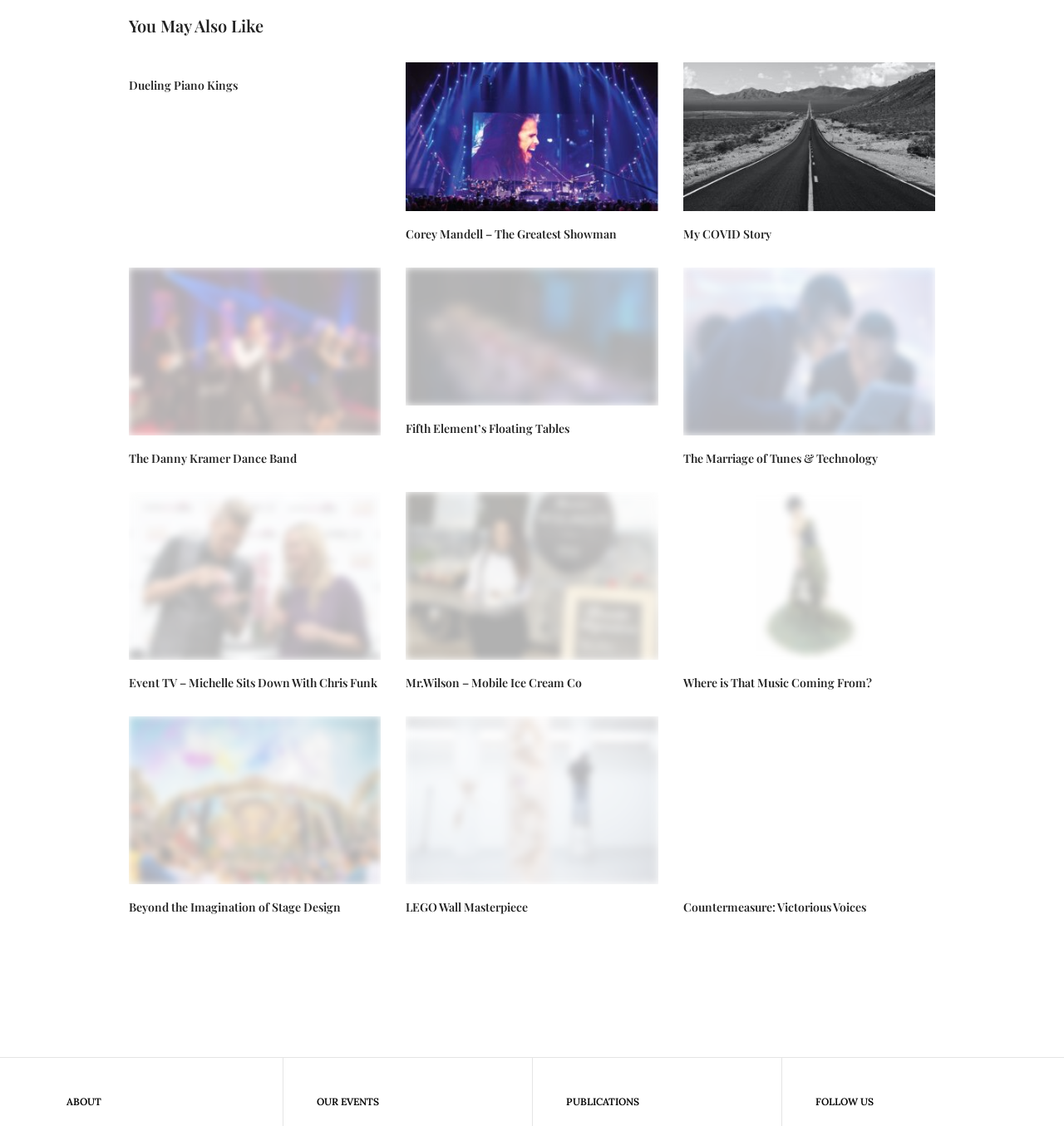Provide the bounding box coordinates of the area you need to click to execute the following instruction: "Click on 'Dueling Piano Kings'".

[0.121, 0.067, 0.223, 0.081]